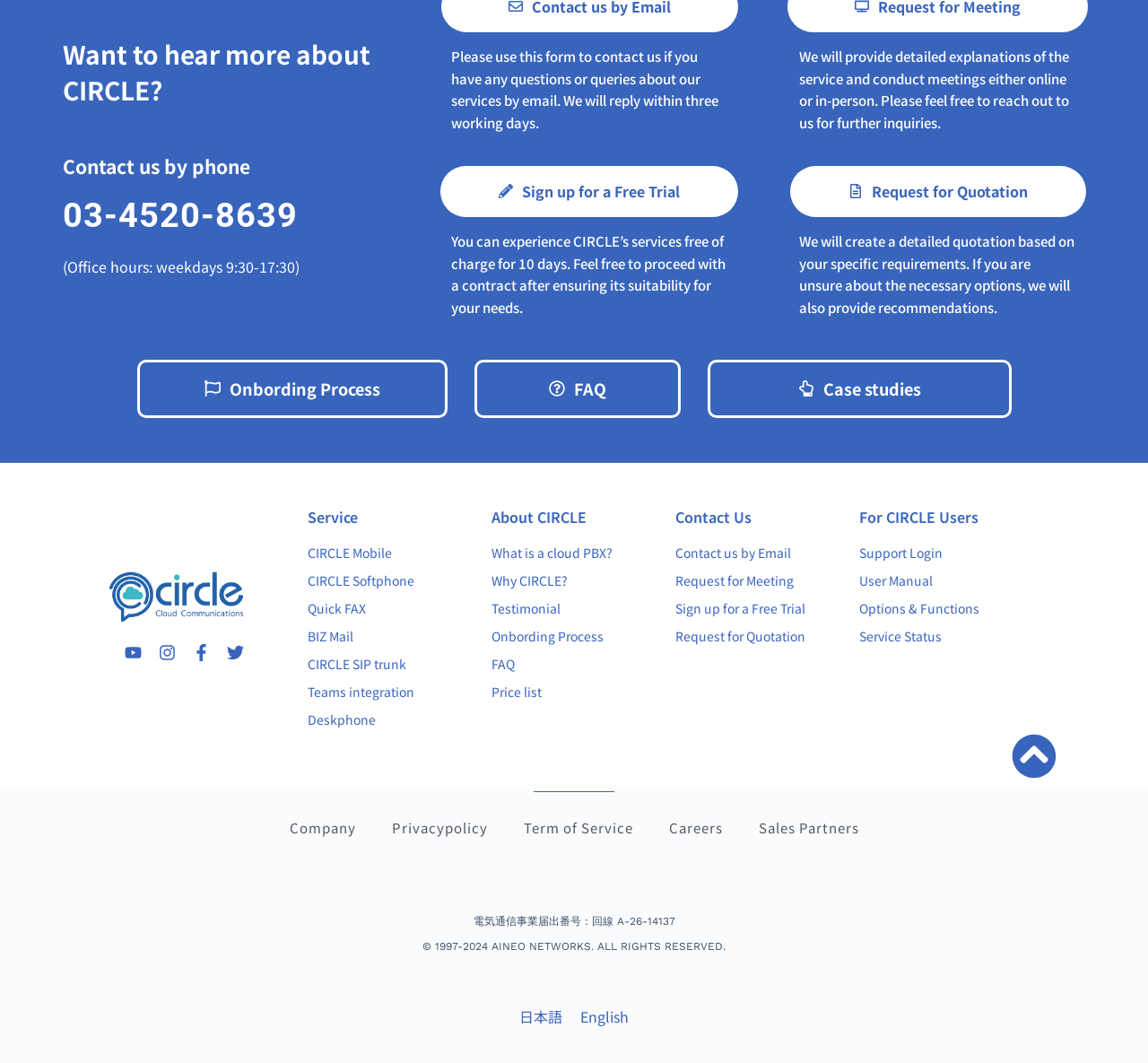Can you specify the bounding box coordinates for the region that should be clicked to fulfill this instruction: "Contact us by phone".

[0.055, 0.147, 0.218, 0.165]